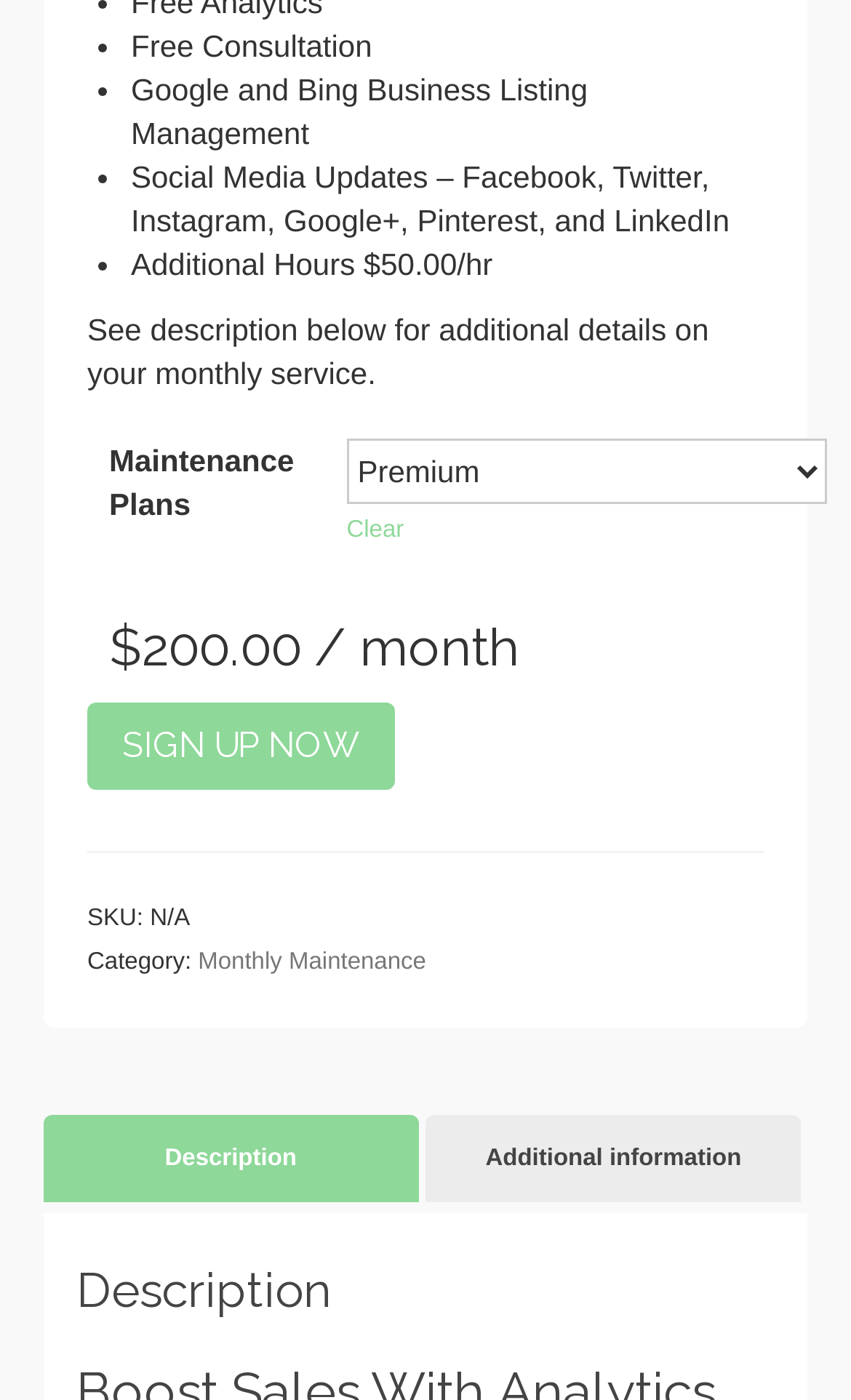Look at the image and give a detailed response to the following question: What is the purpose of the 'SIGN UP NOW' button?

I inferred the purpose of the 'SIGN UP NOW' button by considering its location on the webpage, which is below the pricing information for the maintenance plans. It is likely that the button is used to sign up for one of the plans.